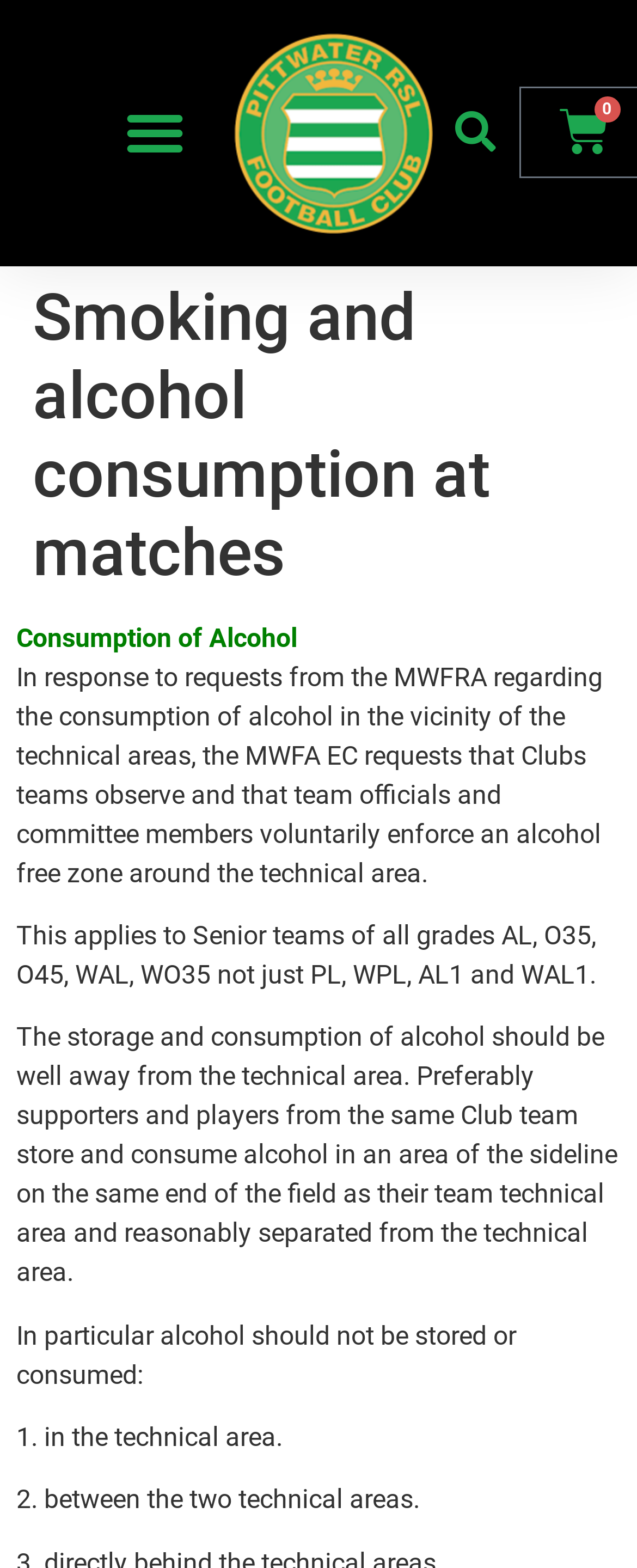Describe in detail what you see on the webpage.

The webpage is about the rules and guidelines for smoking and alcohol consumption at matches for Pittwater RSL FC. At the top left corner, there is a button labeled "Menu Toggle". Next to it, on the top center, is the PRSLFC logo. On the top right corner, there is a search bar with a "Search" button.

Below the top section, there is a header that spans the entire width of the page, displaying the title "Smoking and alcohol consumption at matches". 

Underneath the header, there are several paragraphs of text that provide information and guidelines about alcohol consumption during matches. The text is divided into sections, with headings and bullet points. The first section is about the consumption of alcohol, stating that the MWFA EC requests that clubs, teams, and officials observe an alcohol-free zone around the technical area. 

The following sections provide more details and specifications about where alcohol can and cannot be stored and consumed. For example, it is mentioned that alcohol should not be stored or consumed in the technical area or between the two technical areas. The text is presented in a clear and organized manner, making it easy to read and understand.